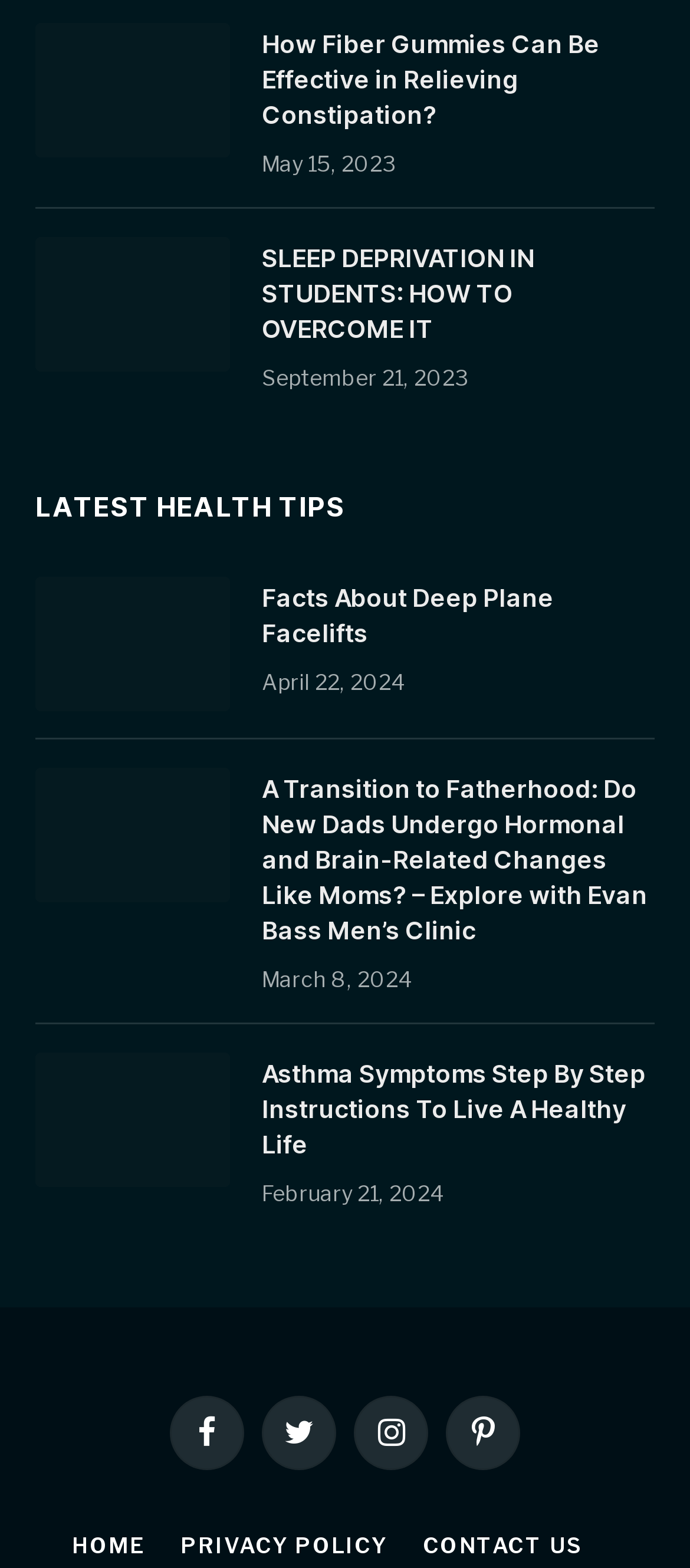Given the element description Facts About Deep Plane Facelifts, predict the bounding box coordinates for the UI element in the webpage screenshot. The format should be (top-left x, top-left y, bottom-right x, bottom-right y), and the values should be between 0 and 1.

[0.379, 0.371, 0.803, 0.413]